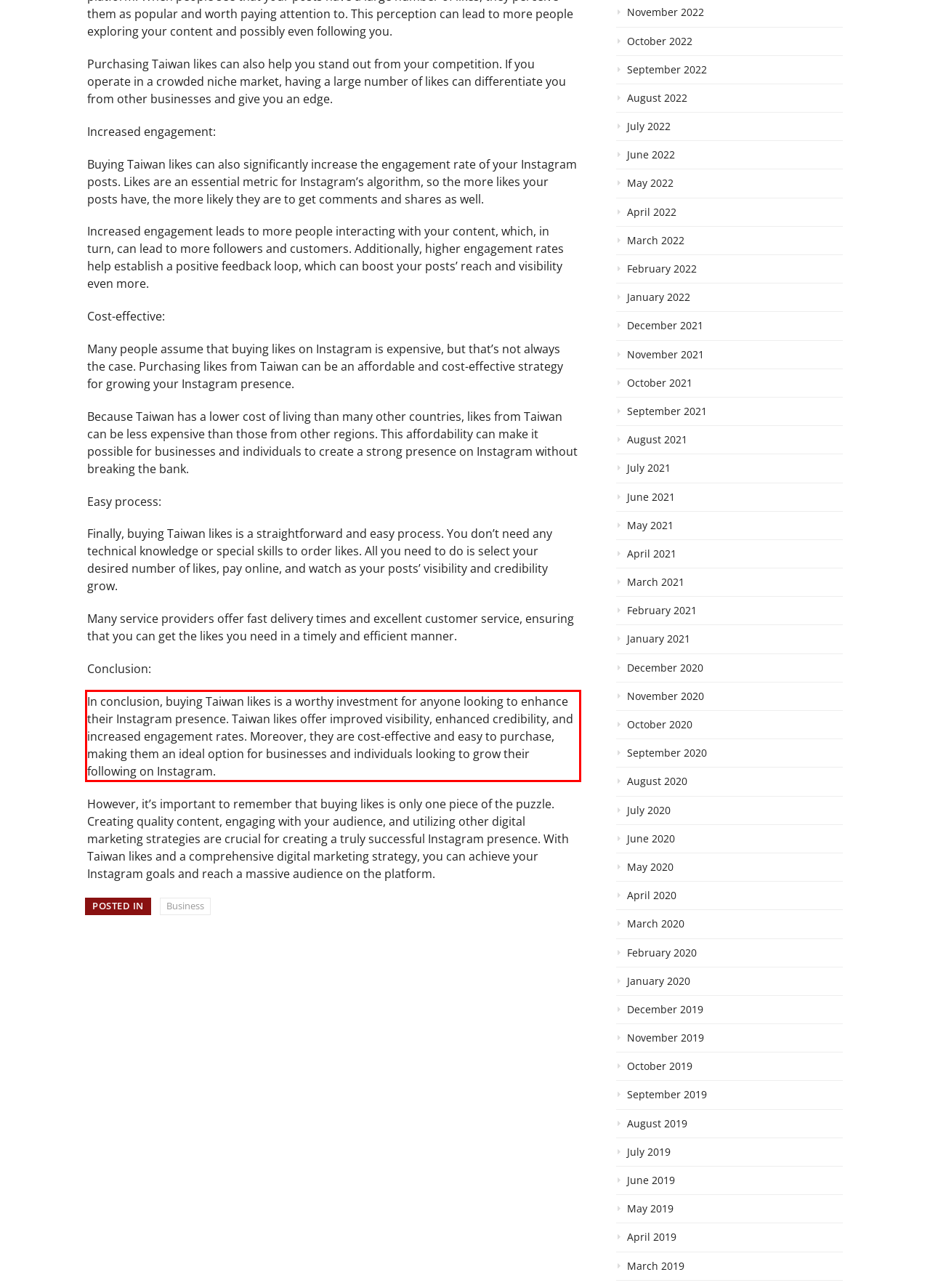Please extract the text content within the red bounding box on the webpage screenshot using OCR.

In conclusion, buying Taiwan likes is a worthy investment for anyone looking to enhance their Instagram presence. Taiwan likes offer improved visibility, enhanced credibility, and increased engagement rates. Moreover, they are cost-effective and easy to purchase, making them an ideal option for businesses and individuals looking to grow their following on Instagram.